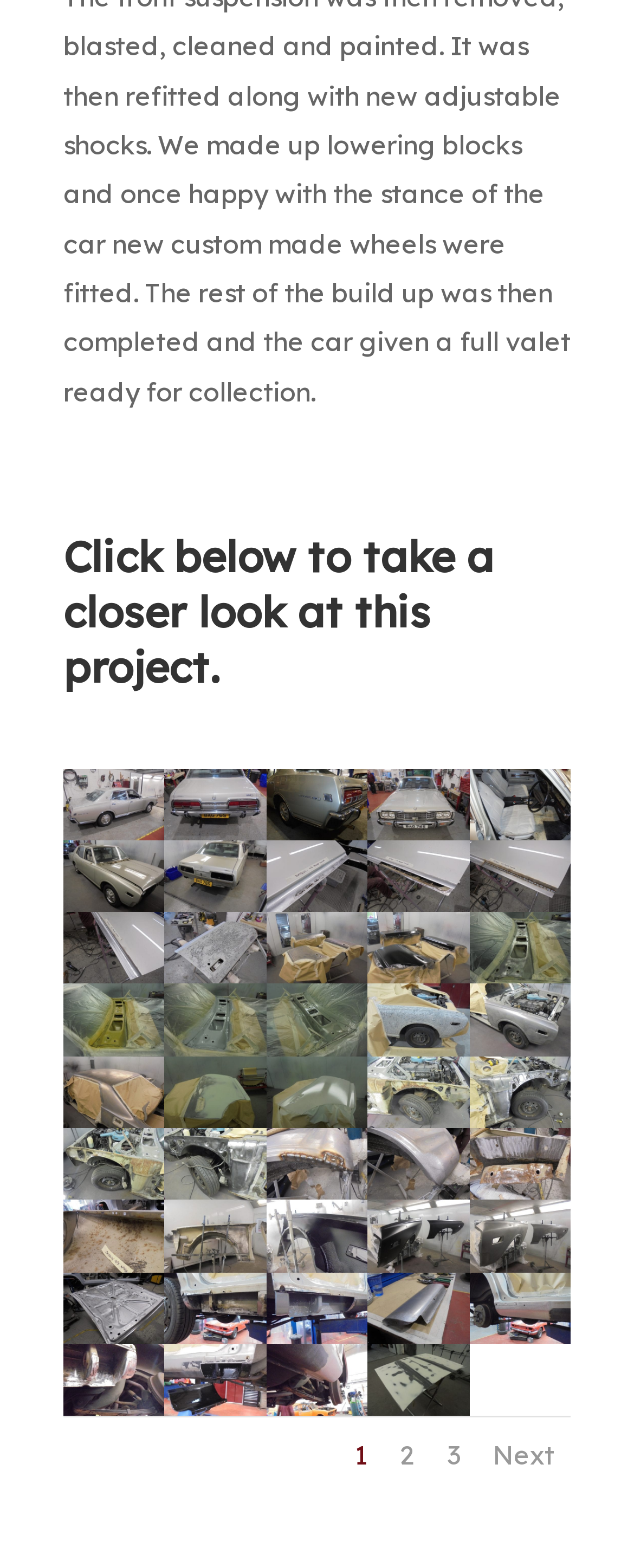Please locate the bounding box coordinates of the element that should be clicked to complete the given instruction: "Check the fourth project".

[0.58, 0.525, 0.74, 0.546]